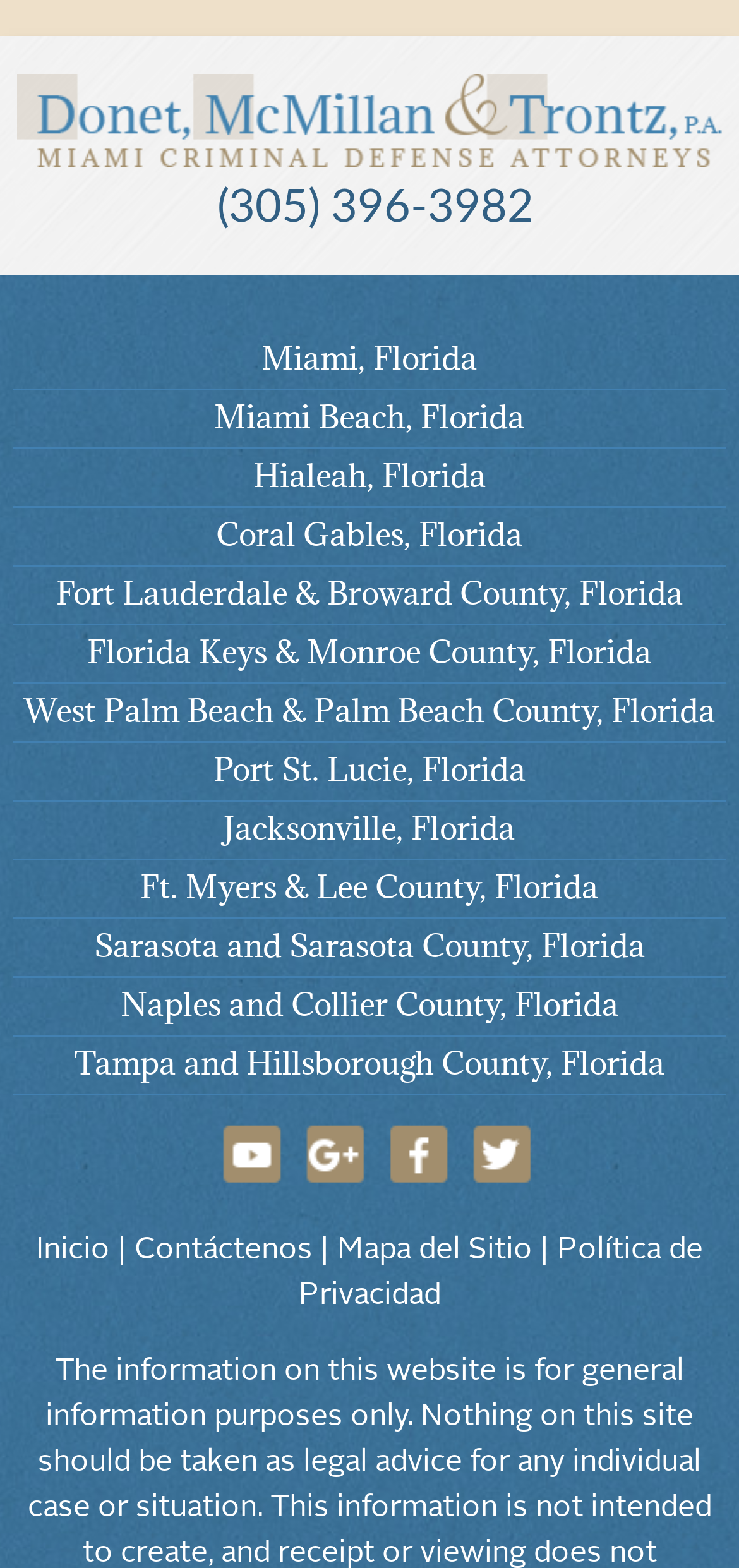Based on the element description Inicio, identify the bounding box of the UI element in the given webpage screenshot. The coordinates should be in the format (top-left x, top-left y, bottom-right x, bottom-right y) and must be between 0 and 1.

[0.049, 0.788, 0.149, 0.808]